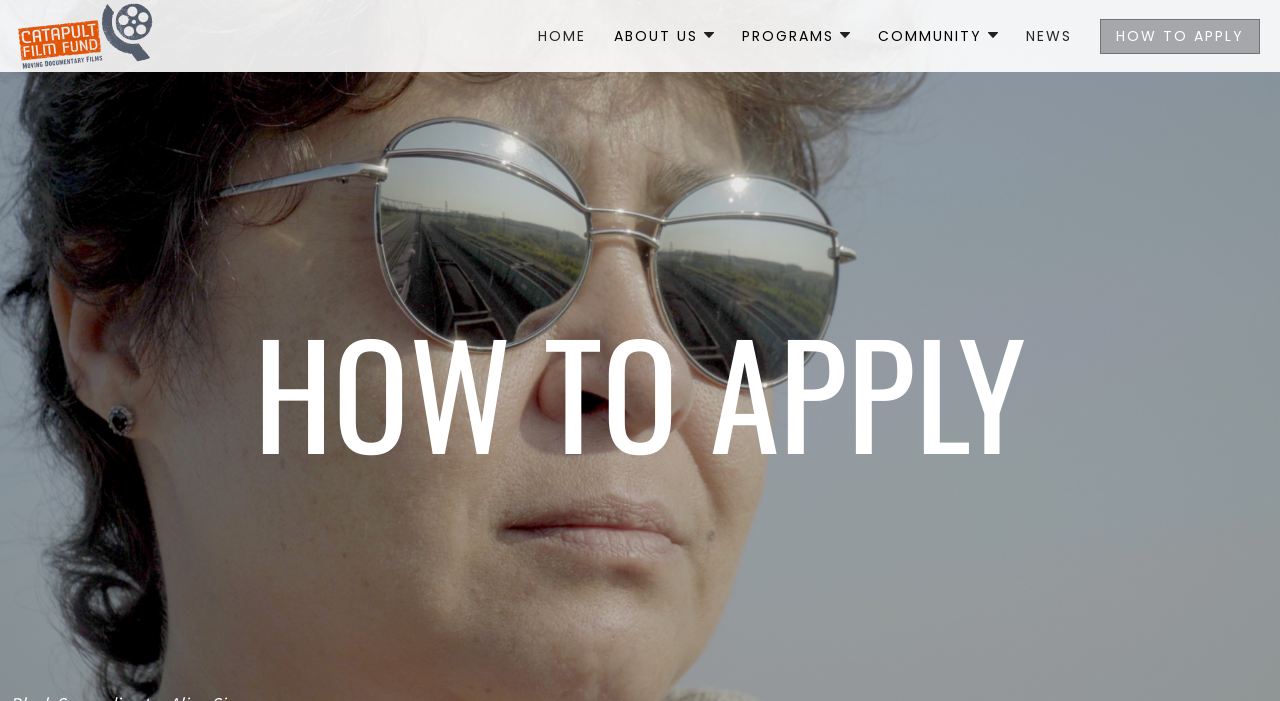Specify the bounding box coordinates of the element's region that should be clicked to achieve the following instruction: "check NEWS". The bounding box coordinates consist of four float numbers between 0 and 1, in the format [left, top, right, bottom].

[0.791, 0.037, 0.848, 0.067]